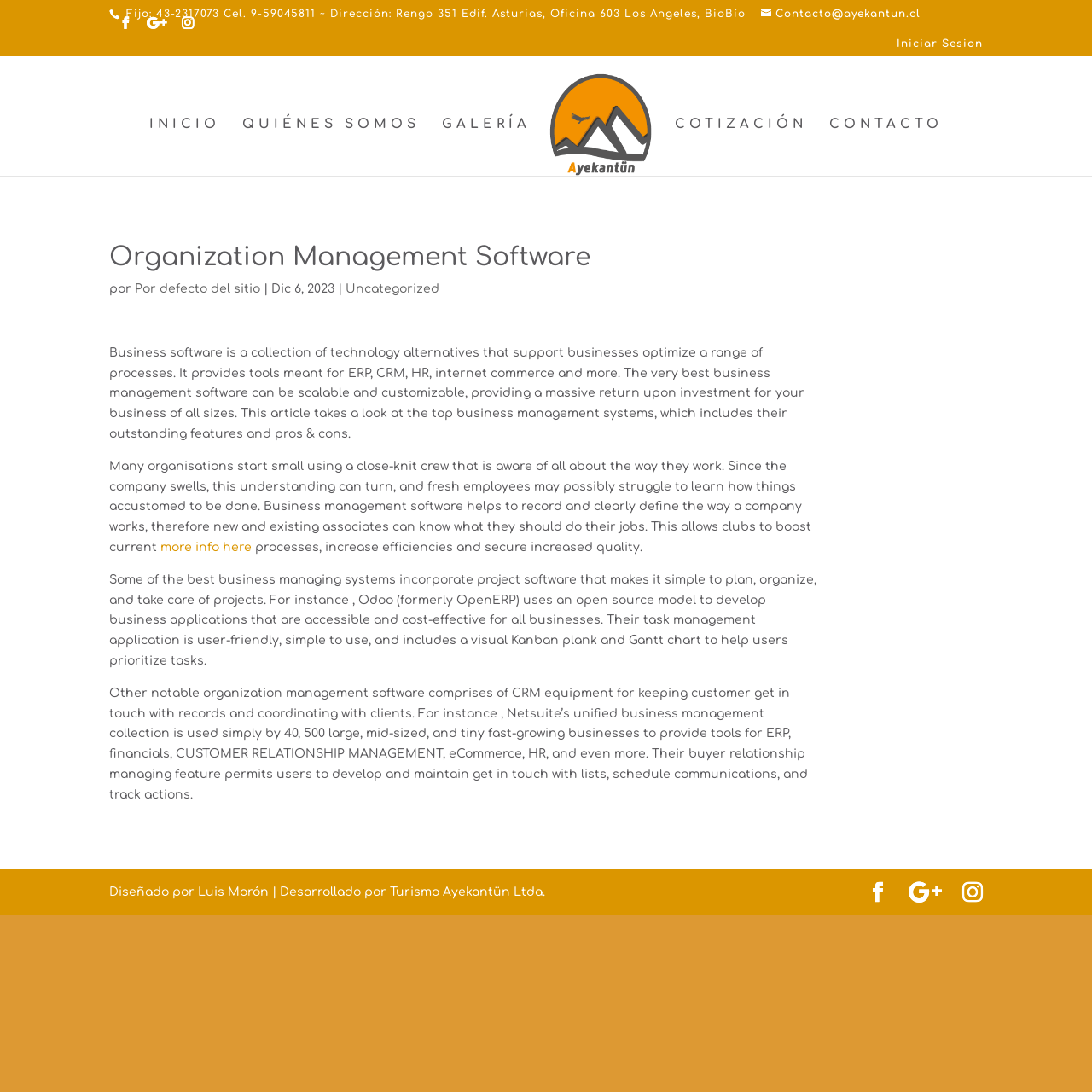What is the phone number of Ayekantün? Refer to the image and provide a one-word or short phrase answer.

43-2317073